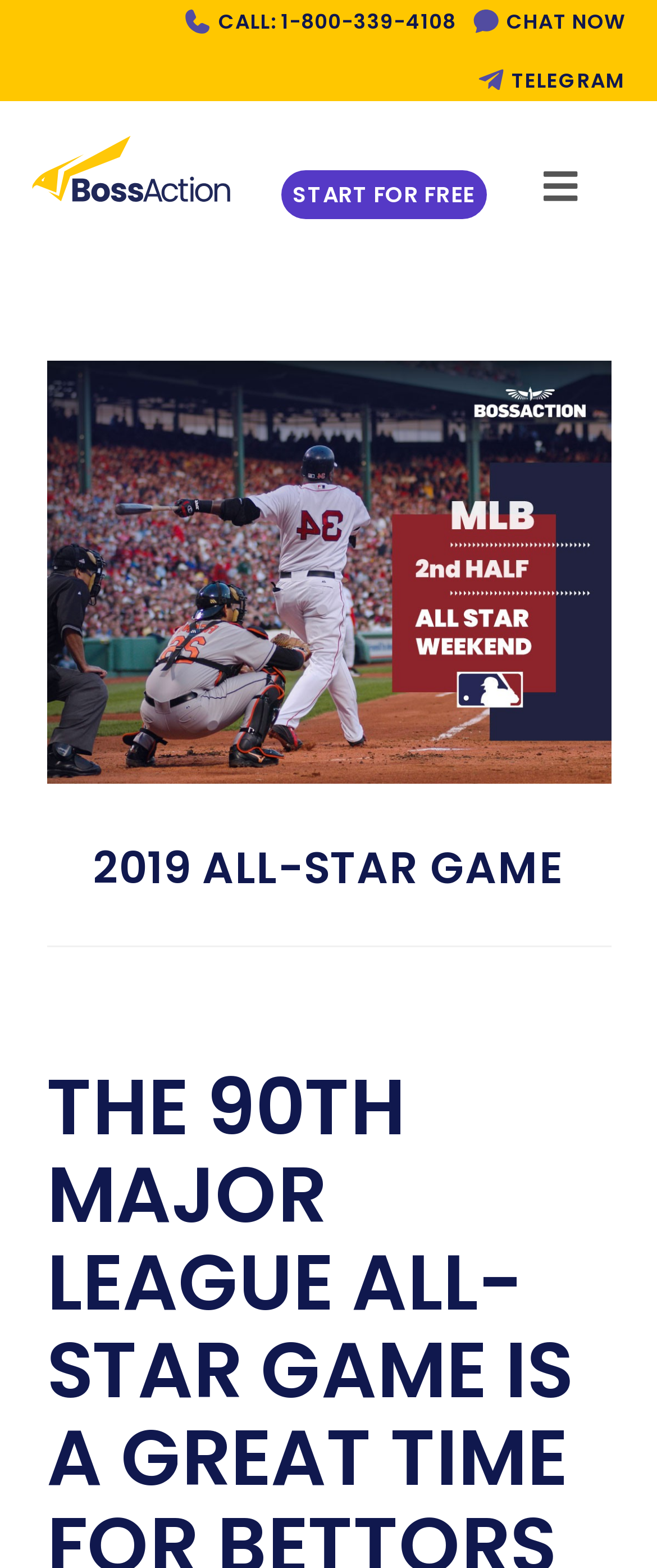Provide a short answer using a single word or phrase for the following question: 
What is the phone number to call for assistance?

1-800-339-4108